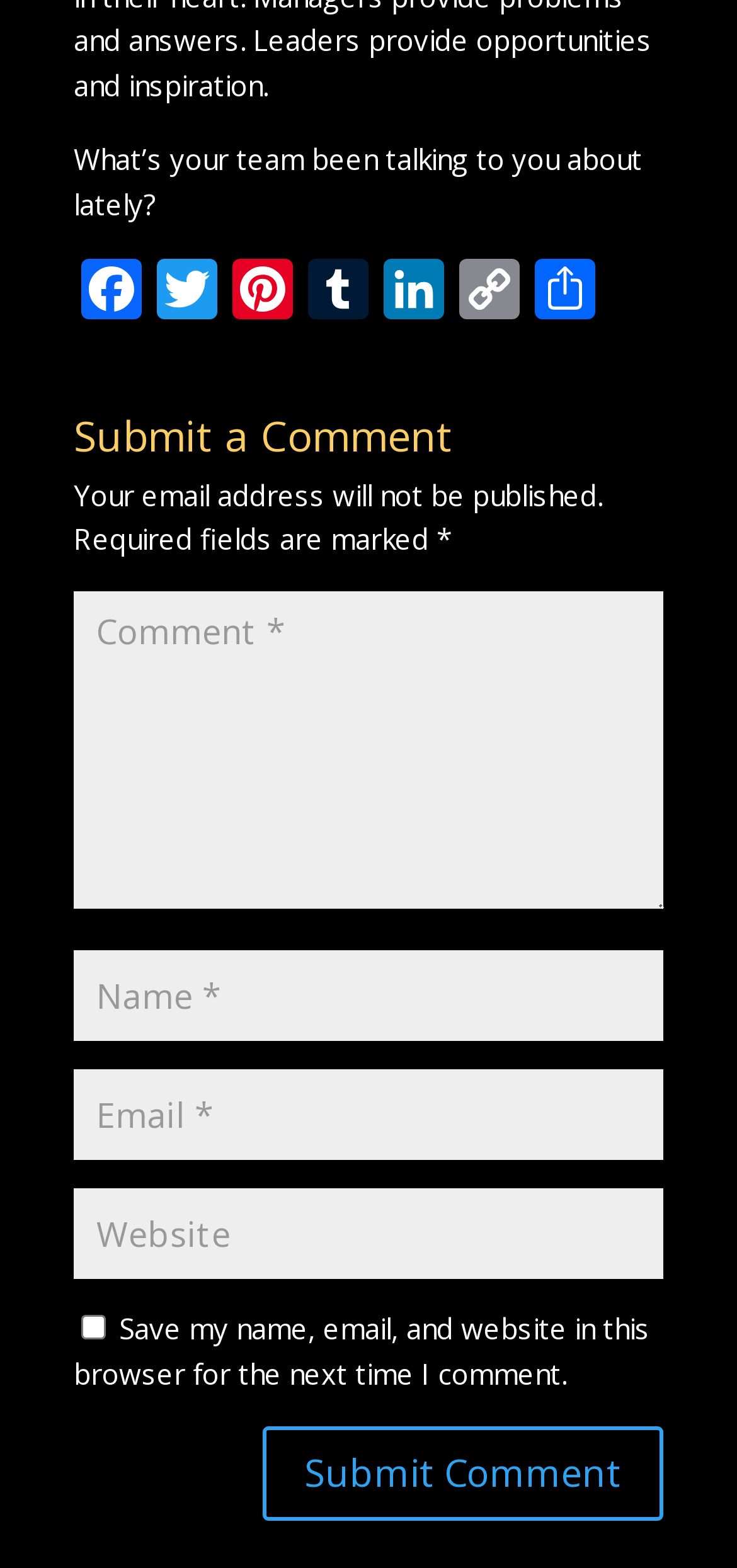Please reply to the following question using a single word or phrase: 
What is required to submit a comment?

Name, Email, Comment